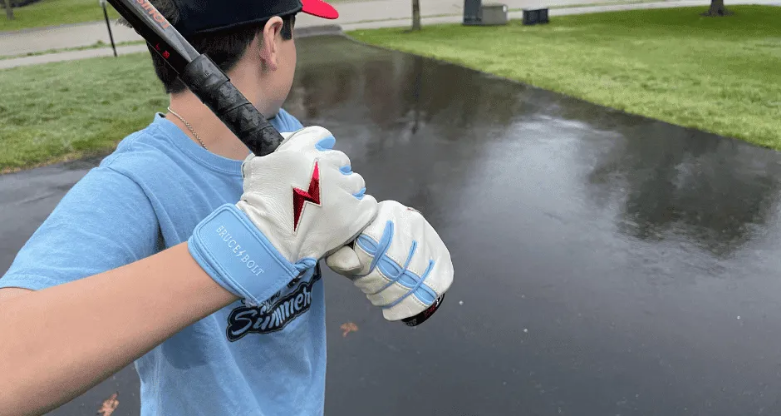Generate a detailed caption for the image.

The image features a young baseball player preparing to swing a bat while wearing the Bruce Bolt Premium Pro Ian Happ Series Short Cuff Batting Gloves. The player, dressed in a light blue shirt and a black cap, grips the bat securely, showcasing the gloves' distinctive design. The gloves are predominantly white with blue accents, featuring the bold "Bruce Bolt" branding and a striking red lightning bolt emblem. The background shows a rain-dampened surface and green grass, indicating a practice session that might have faced wet weather. This moment captures the excitement of youth sports and the anticipation of performance with high-quality gear.